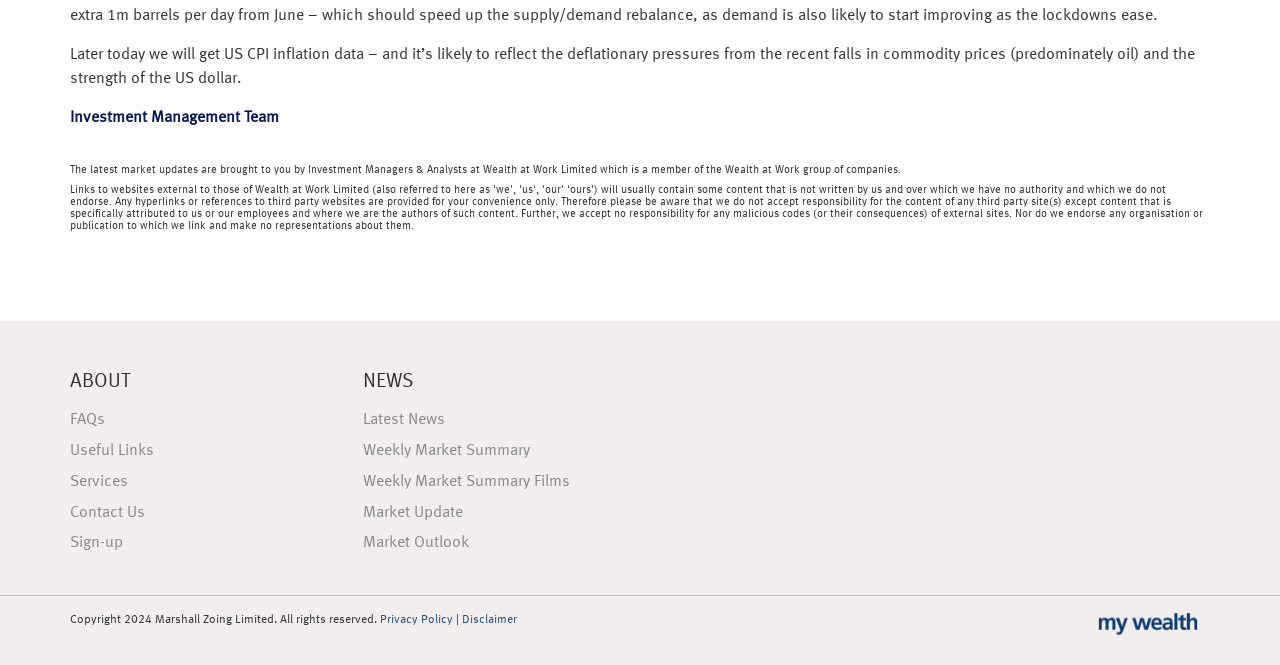Find the UI element described as: "Weekly Market Summary Films" and predict its bounding box coordinates. Ensure the coordinates are four float numbers between 0 and 1, [left, top, right, bottom].

[0.283, 0.712, 0.445, 0.736]